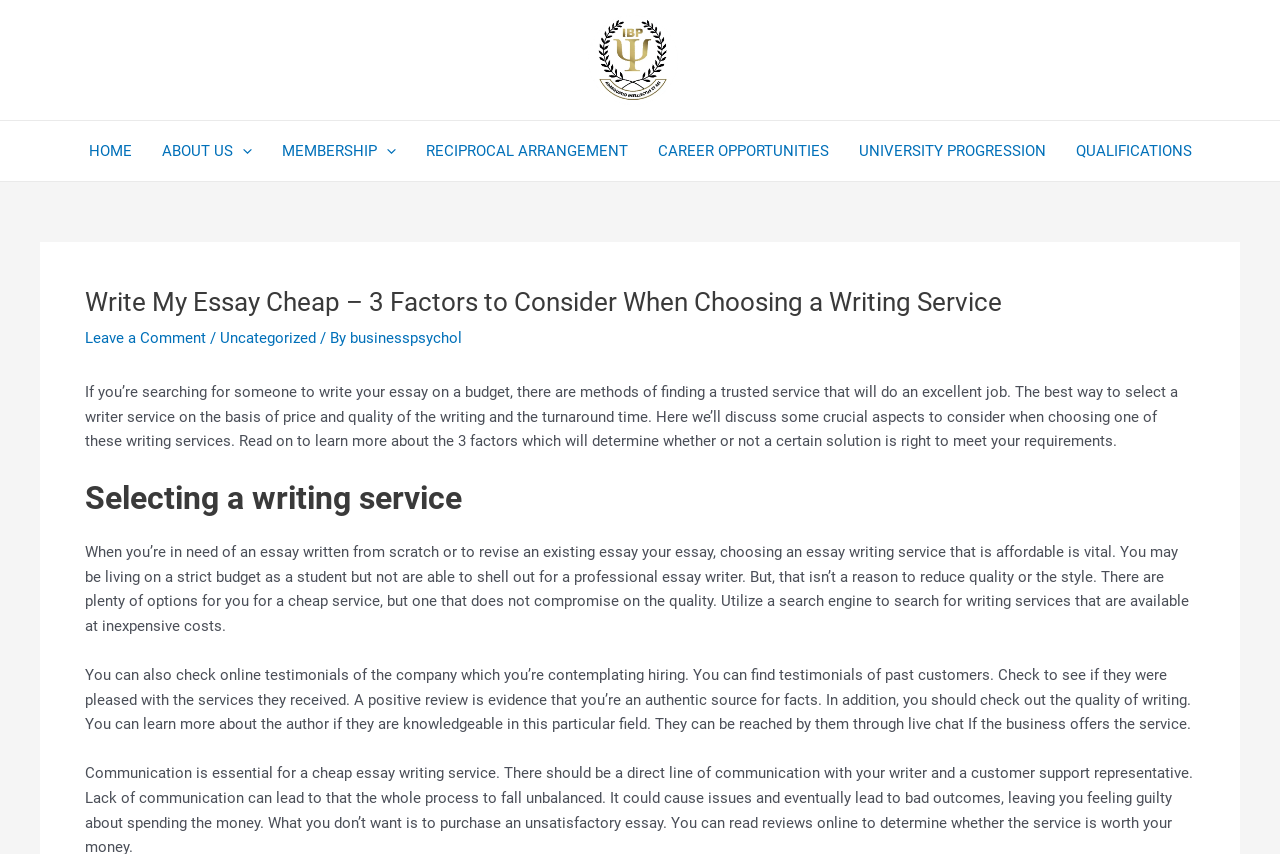Could you indicate the bounding box coordinates of the region to click in order to complete this instruction: "Click businesspsychol".

[0.273, 0.385, 0.361, 0.407]